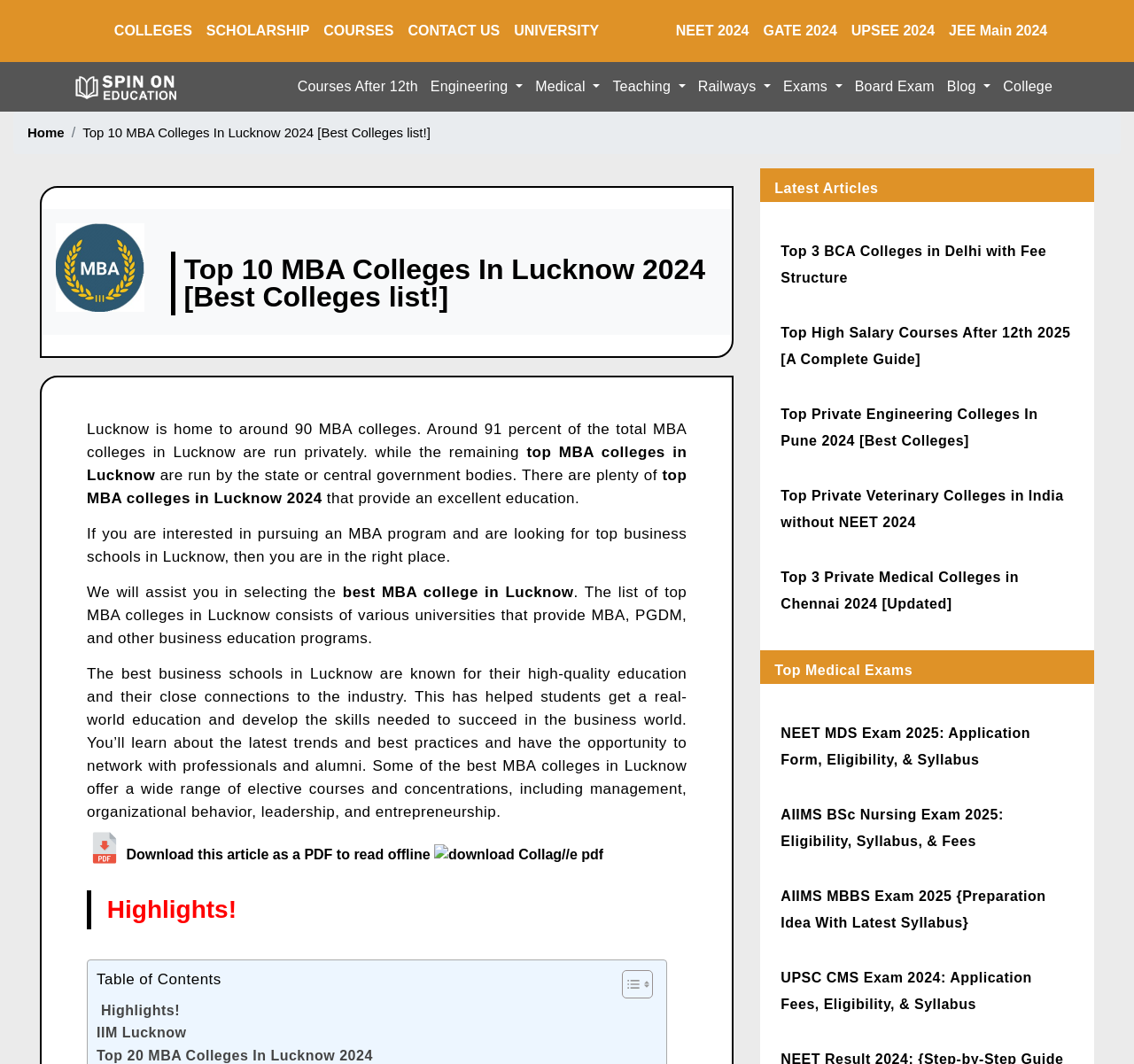Can you provide the bounding box coordinates for the element that should be clicked to implement the instruction: "Download the article as a PDF"?

[0.383, 0.796, 0.532, 0.81]